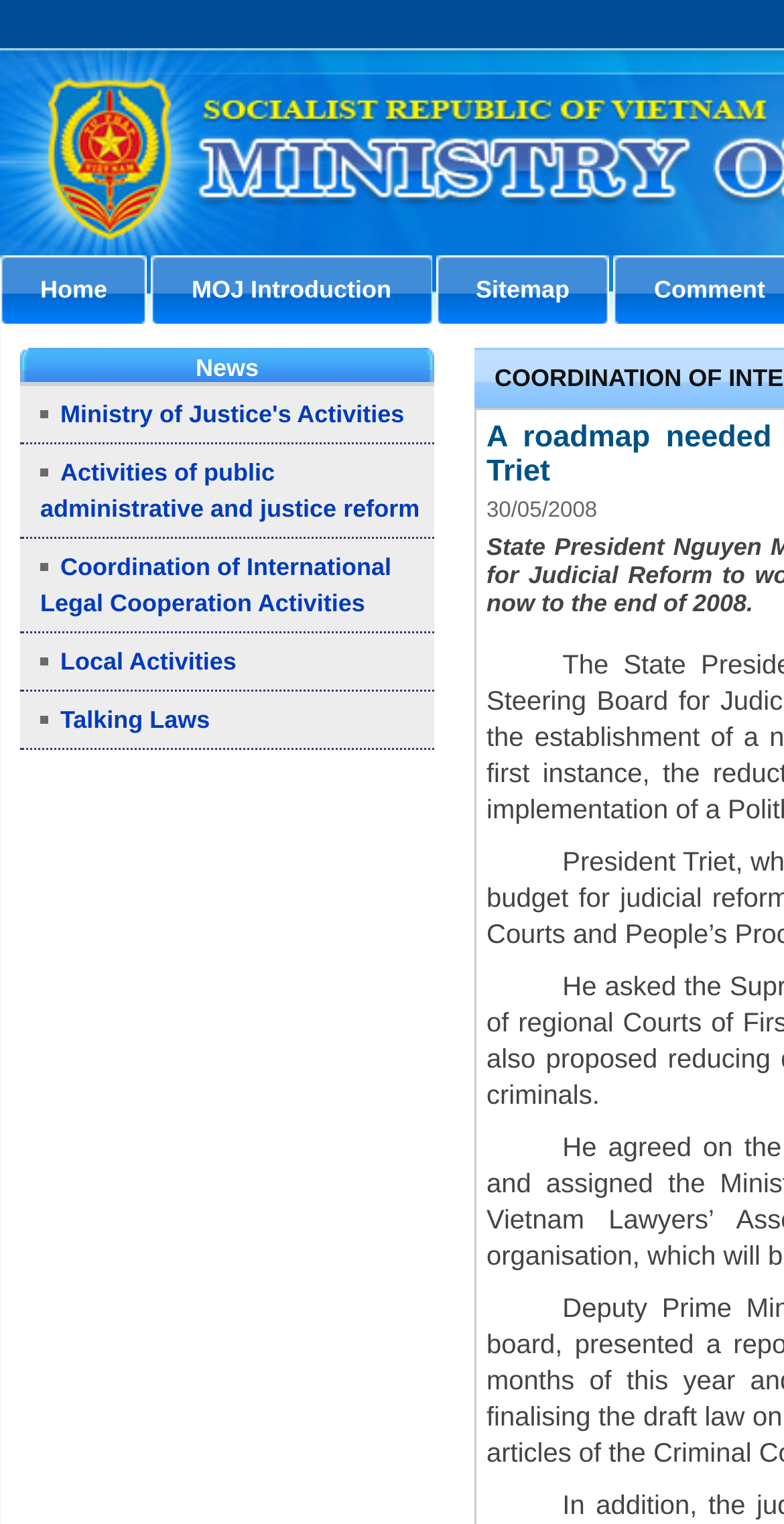How many main navigation links are on the top of the webpage?
Give a detailed explanation using the information visible in the image.

I counted the number of link elements at the top of the webpage with y-coordinates between 0.168 and 0.212. There are three links: 'Home', 'MOJ Introduction', and 'Sitemap'. These links are likely the main navigation menu of the webpage.